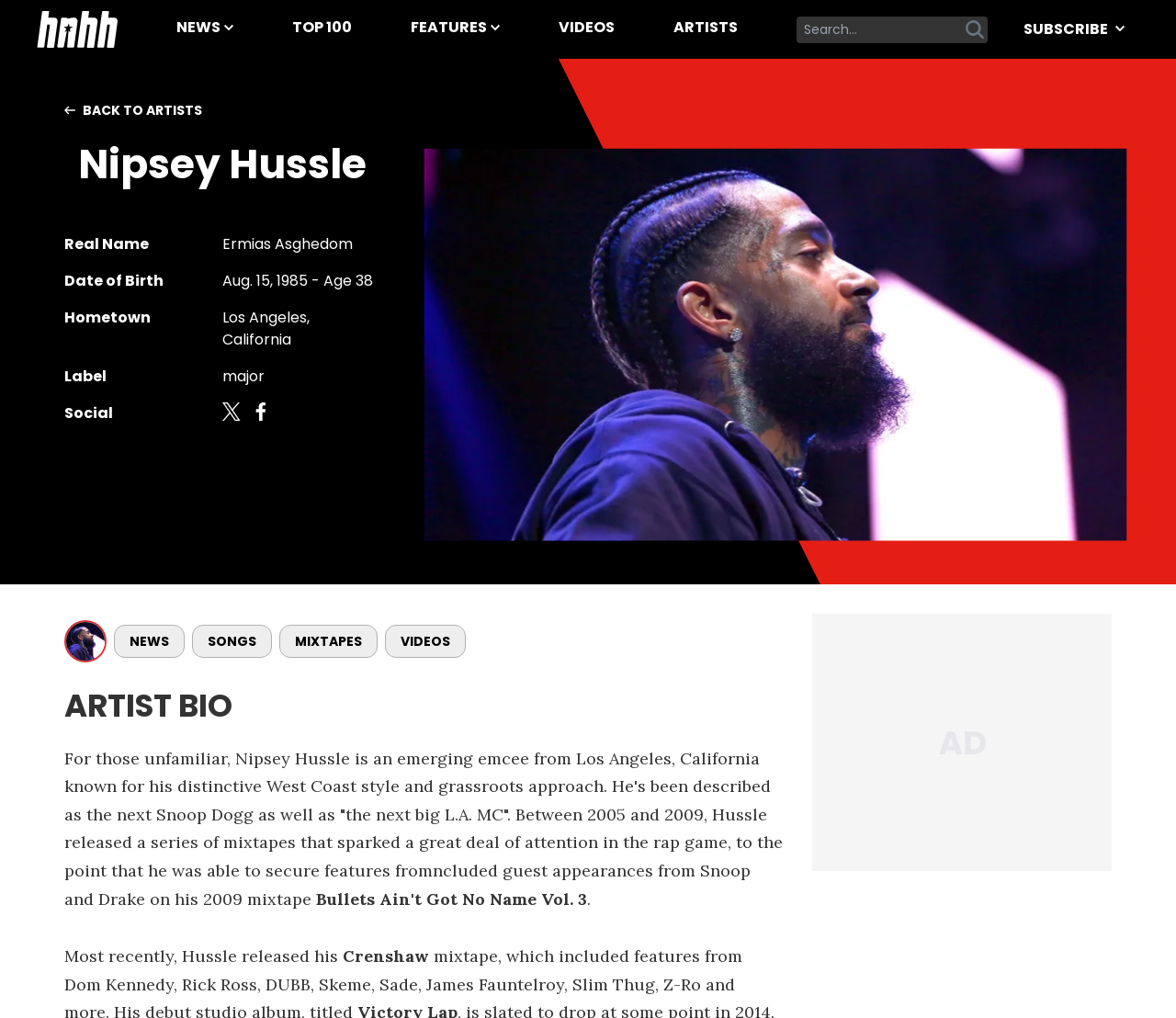Respond to the question below with a single word or phrase:
What is Nipsey Hussle's date of birth?

Aug. 15, 1985